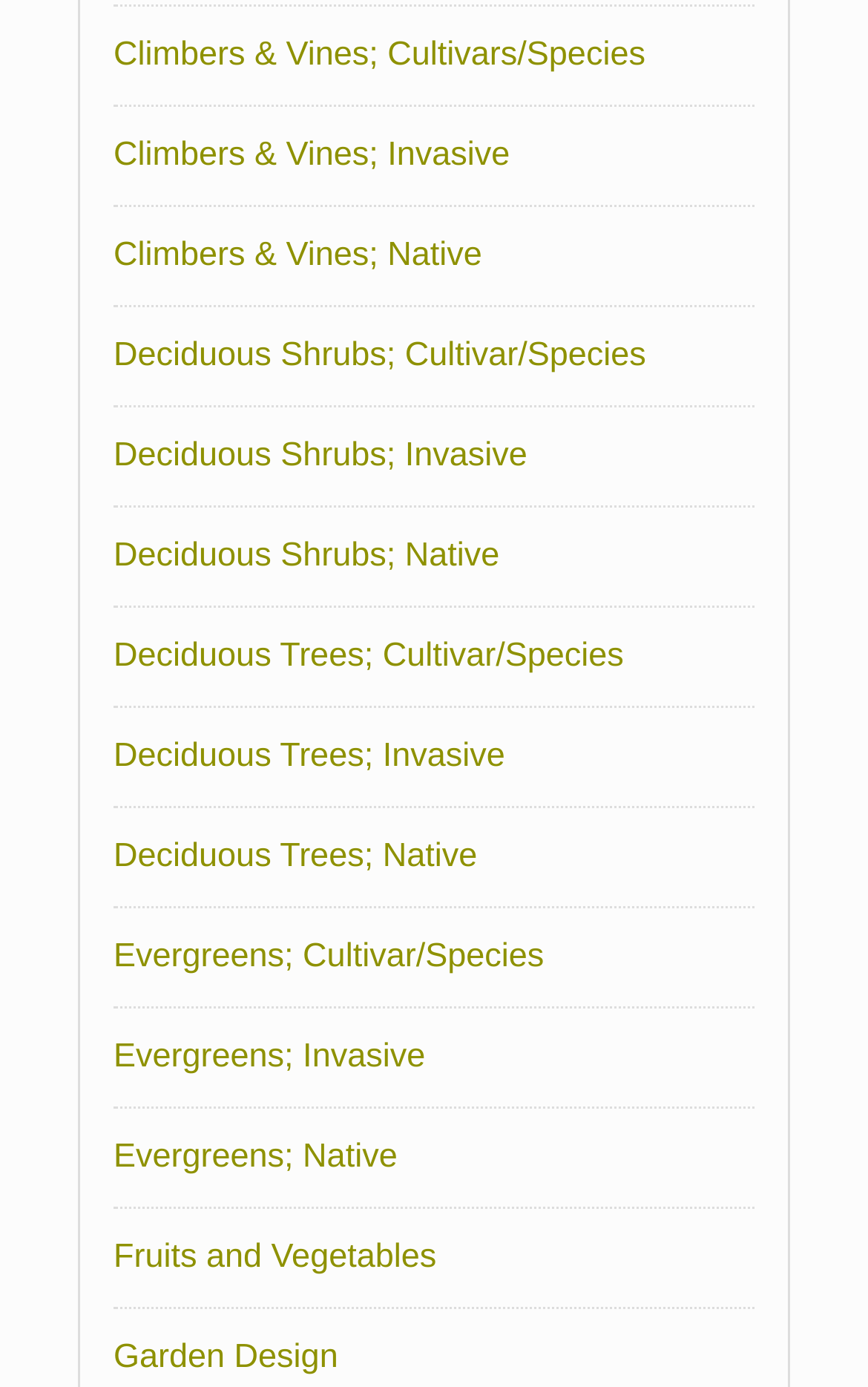Respond to the question with just a single word or phrase: 
Are there any links related to Fruits and Vegetables?

Yes